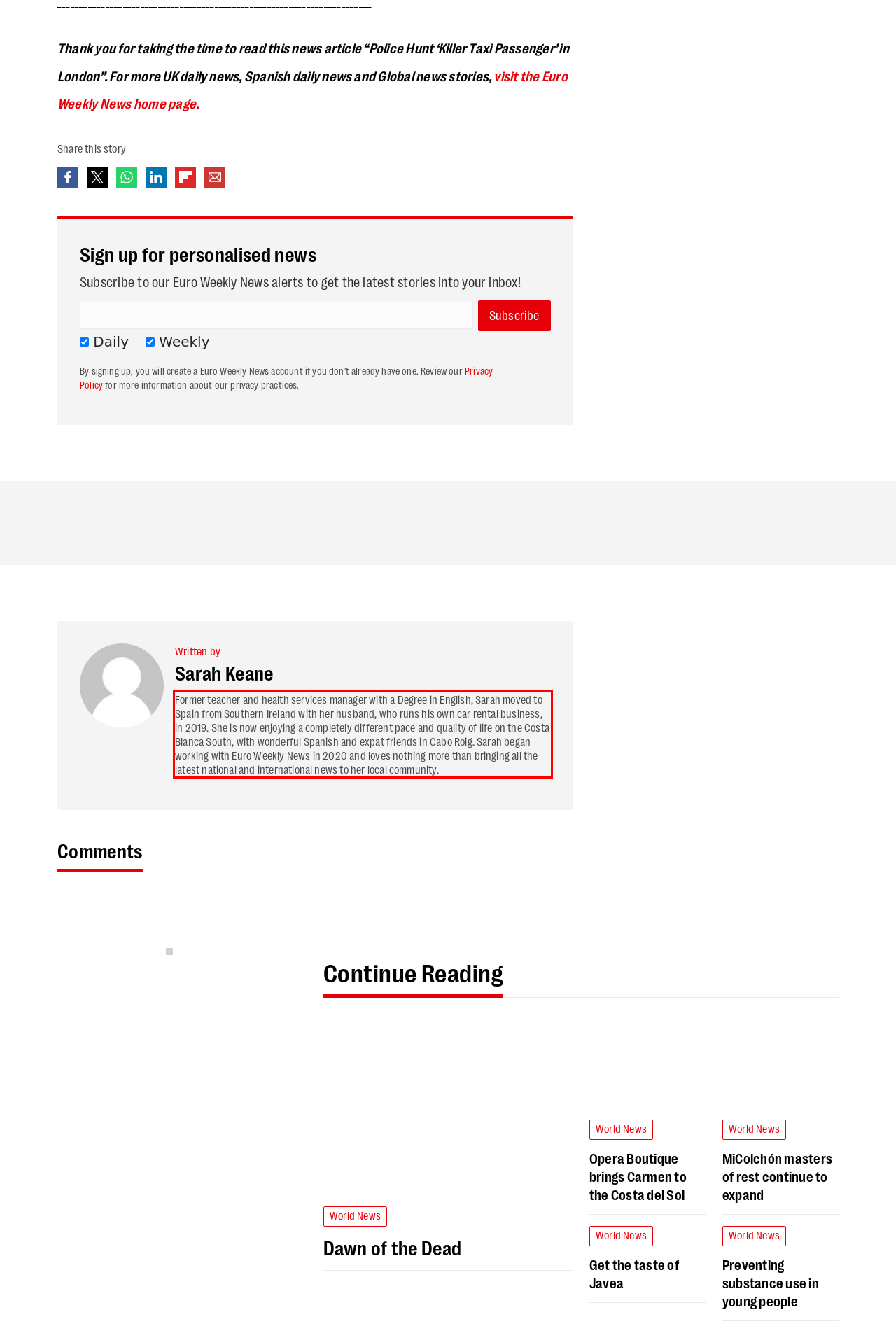Observe the screenshot of the webpage, locate the red bounding box, and extract the text content within it.

Former teacher and health services manager with a Degree in English, Sarah moved to Spain from Southern Ireland with her husband, who runs his own car rental business, in 2019. She is now enjoying a completely different pace and quality of life on the Costa Blanca South, with wonderful Spanish and expat friends in Cabo Roig. Sarah began working with Euro Weekly News in 2020 and loves nothing more than bringing all the latest national and international news to her local community.